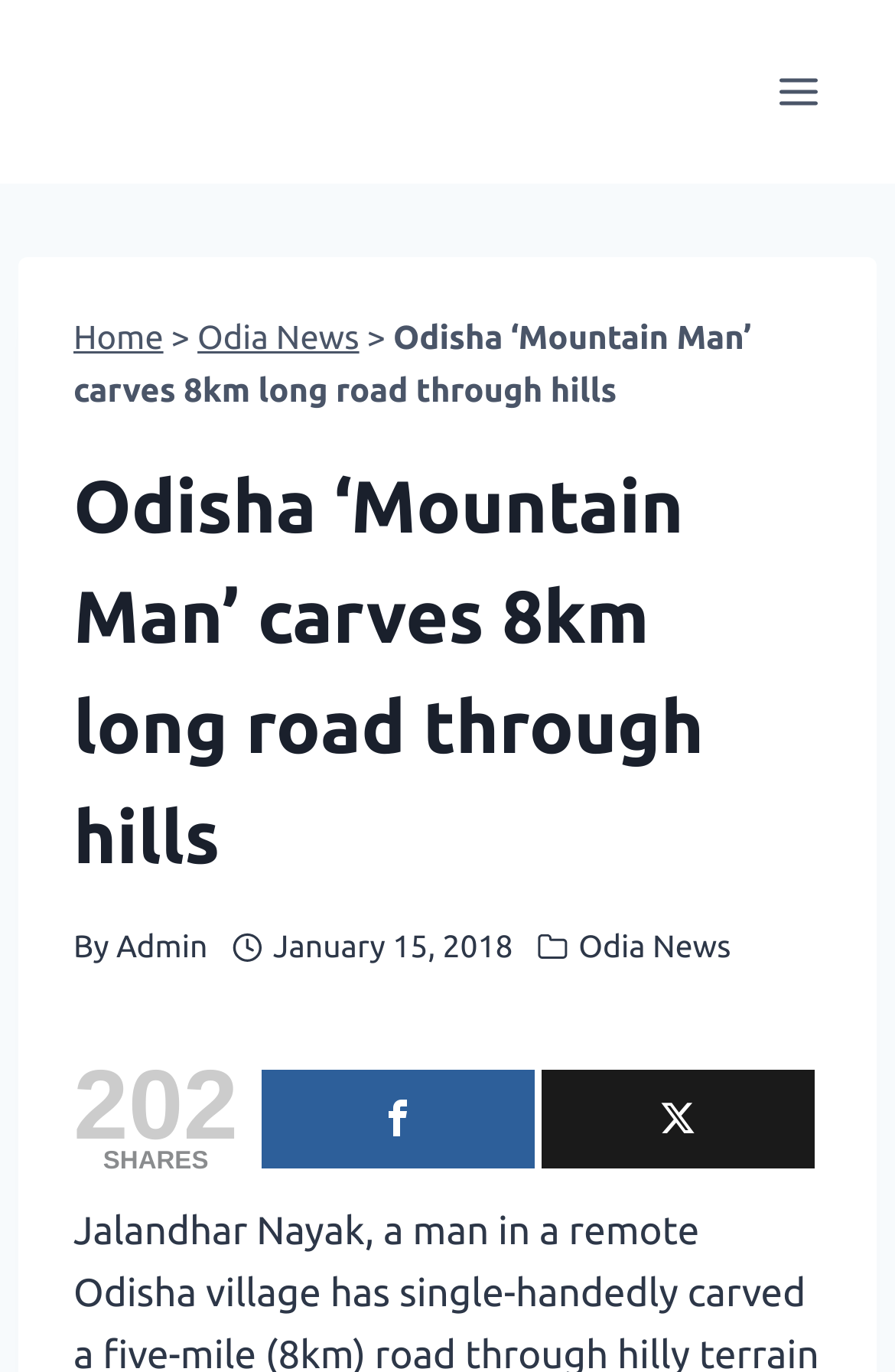Please find the bounding box coordinates of the element's region to be clicked to carry out this instruction: "Read the previous post".

None